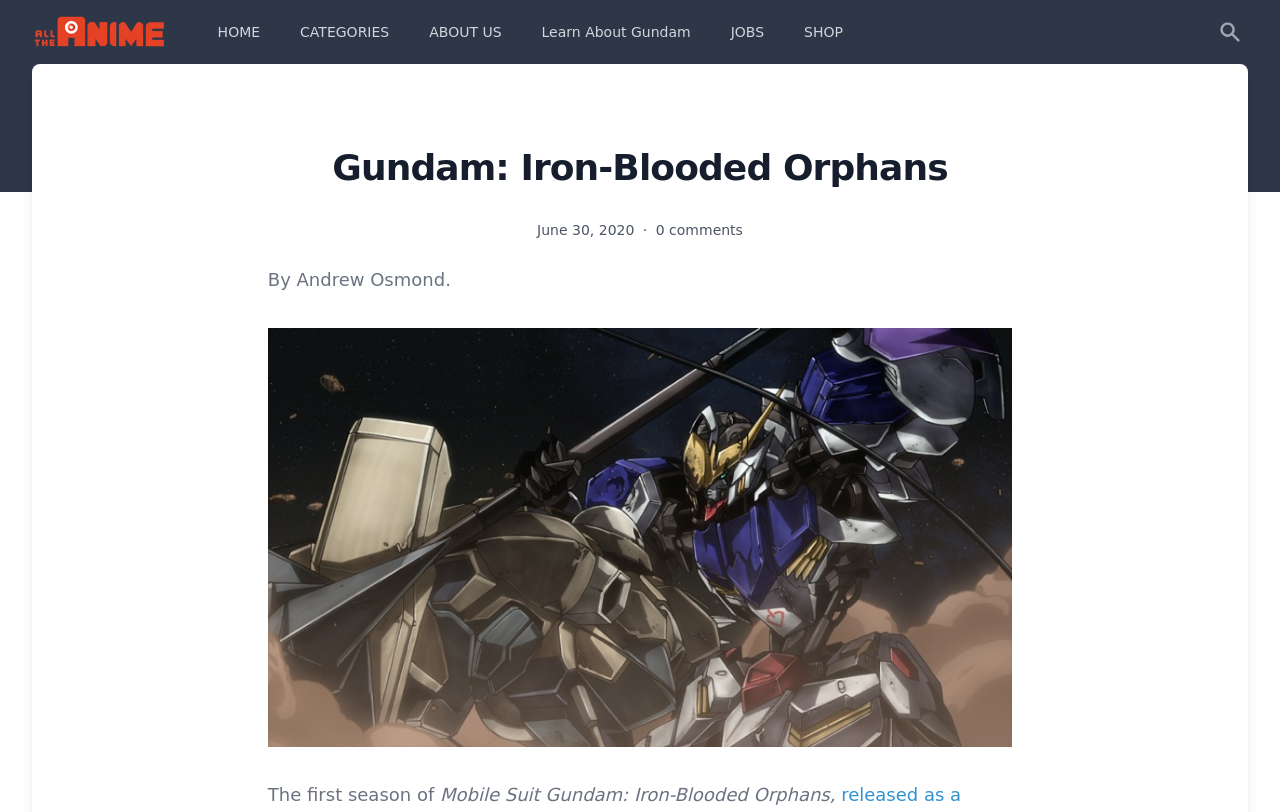Determine the bounding box coordinates for the area that needs to be clicked to fulfill this task: "Click the 'HOME' link". The coordinates must be given as four float numbers between 0 and 1, i.e., [left, top, right, bottom].

[0.161, 0.017, 0.213, 0.062]